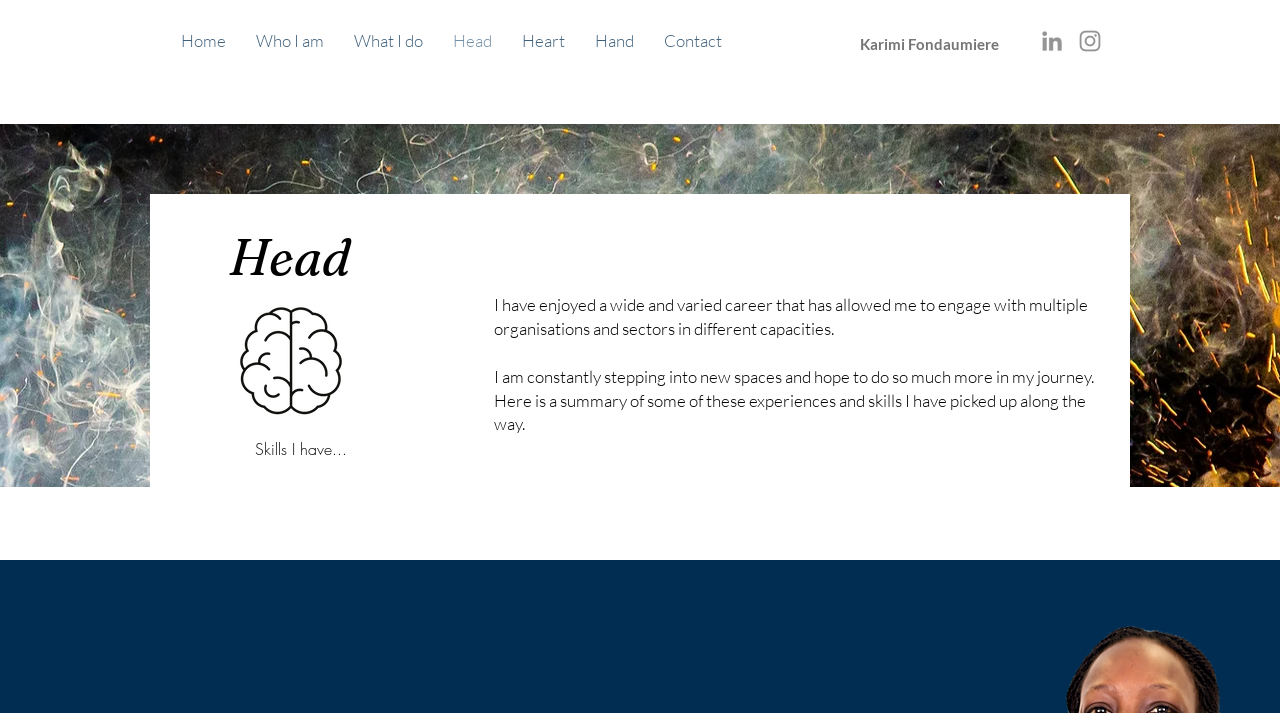What is the name of the person?
Please interpret the details in the image and answer the question thoroughly.

The name of the person is mentioned in the static text element 'Karimi Fondaumiere' with bounding box coordinates [0.672, 0.049, 0.78, 0.074].